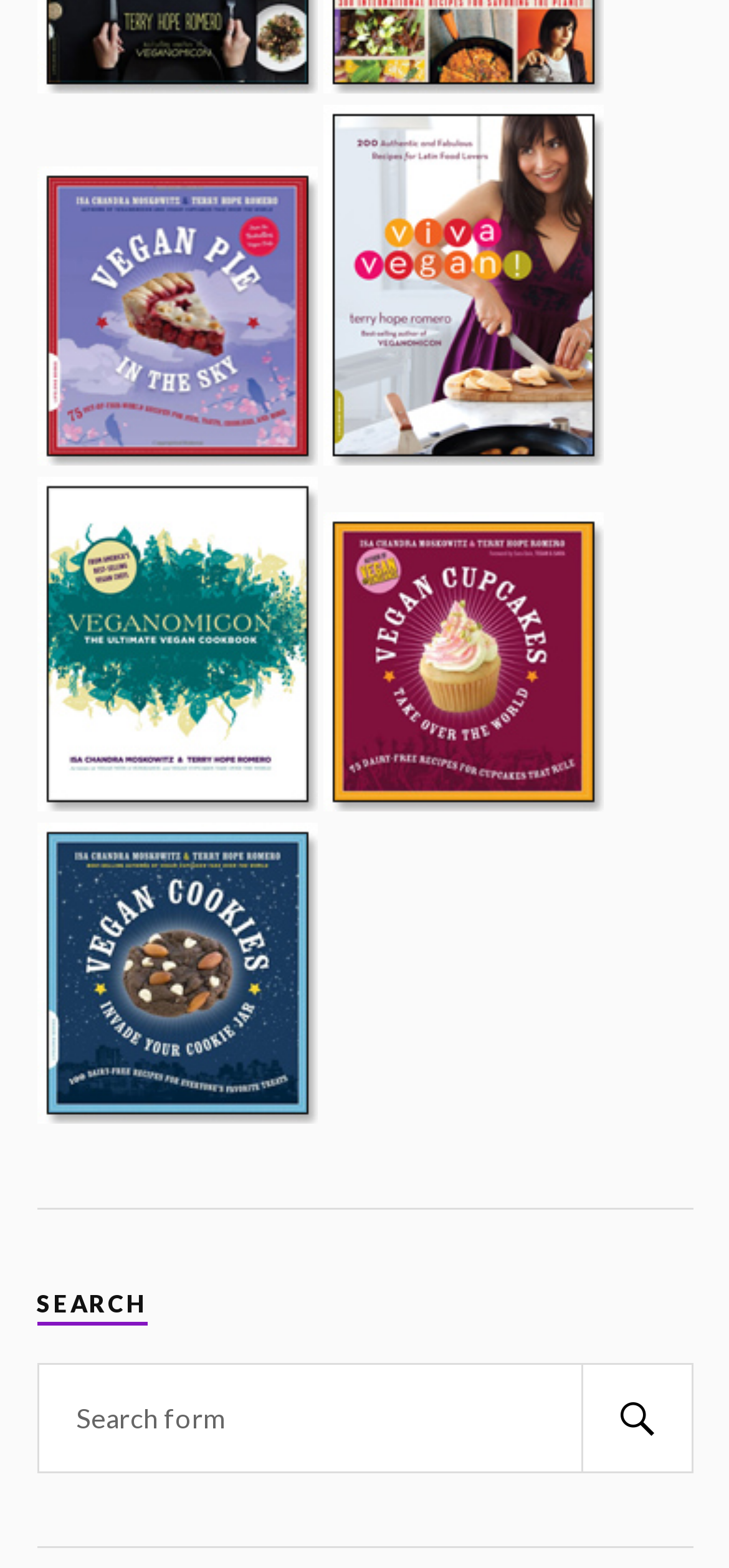Reply to the question with a single word or phrase:
What is the function of the button with the search icon?

To submit a search query